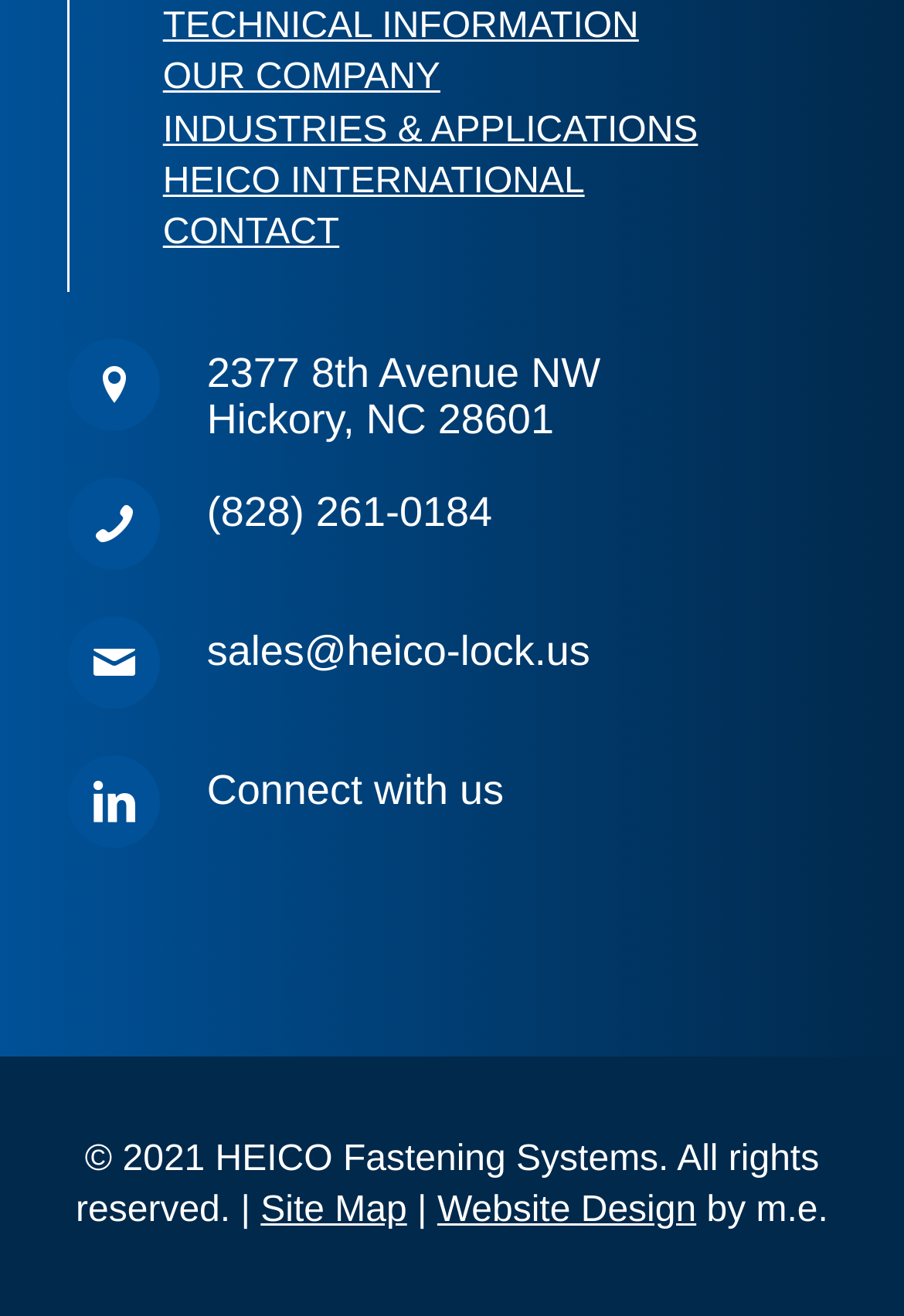Based on the image, give a detailed response to the question: What is the website design credit?

I found the website design credit by looking at the StaticText element with the text 'by m.e.' which is located at the bottom of the webpage.